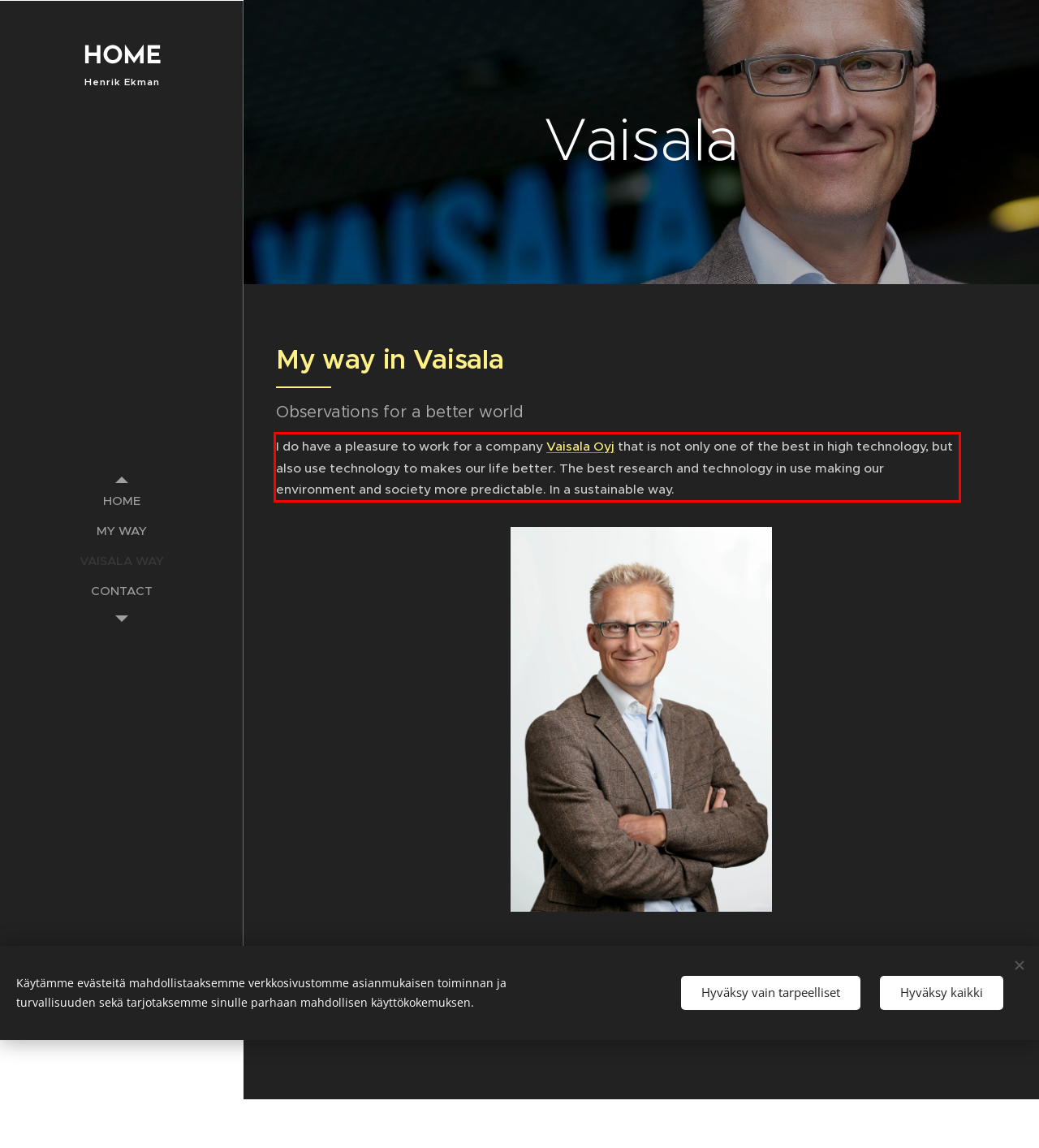Examine the webpage screenshot and use OCR to obtain the text inside the red bounding box.

I do have a pleasure to work for a company Vaisala Oyj that is not only one of the best in high technology, but also use technology to makes our life better. The best research and technology in use making our environment and society more predictable. In a sustainable way.